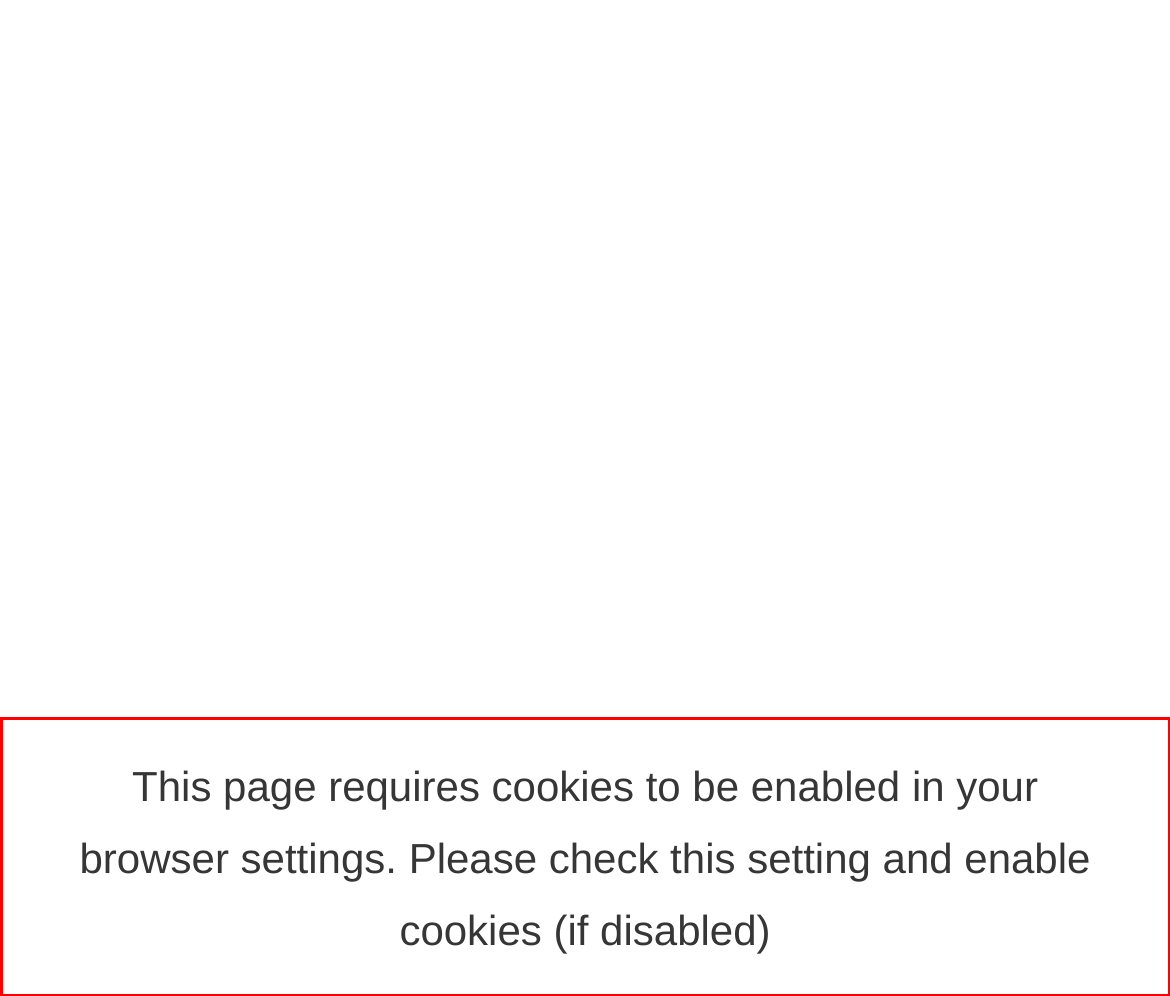Your task is to recognize and extract the text content from the UI element enclosed in the red bounding box on the webpage screenshot.

This page requires cookies to be enabled in your browser settings. Please check this setting and enable cookies (if disabled)